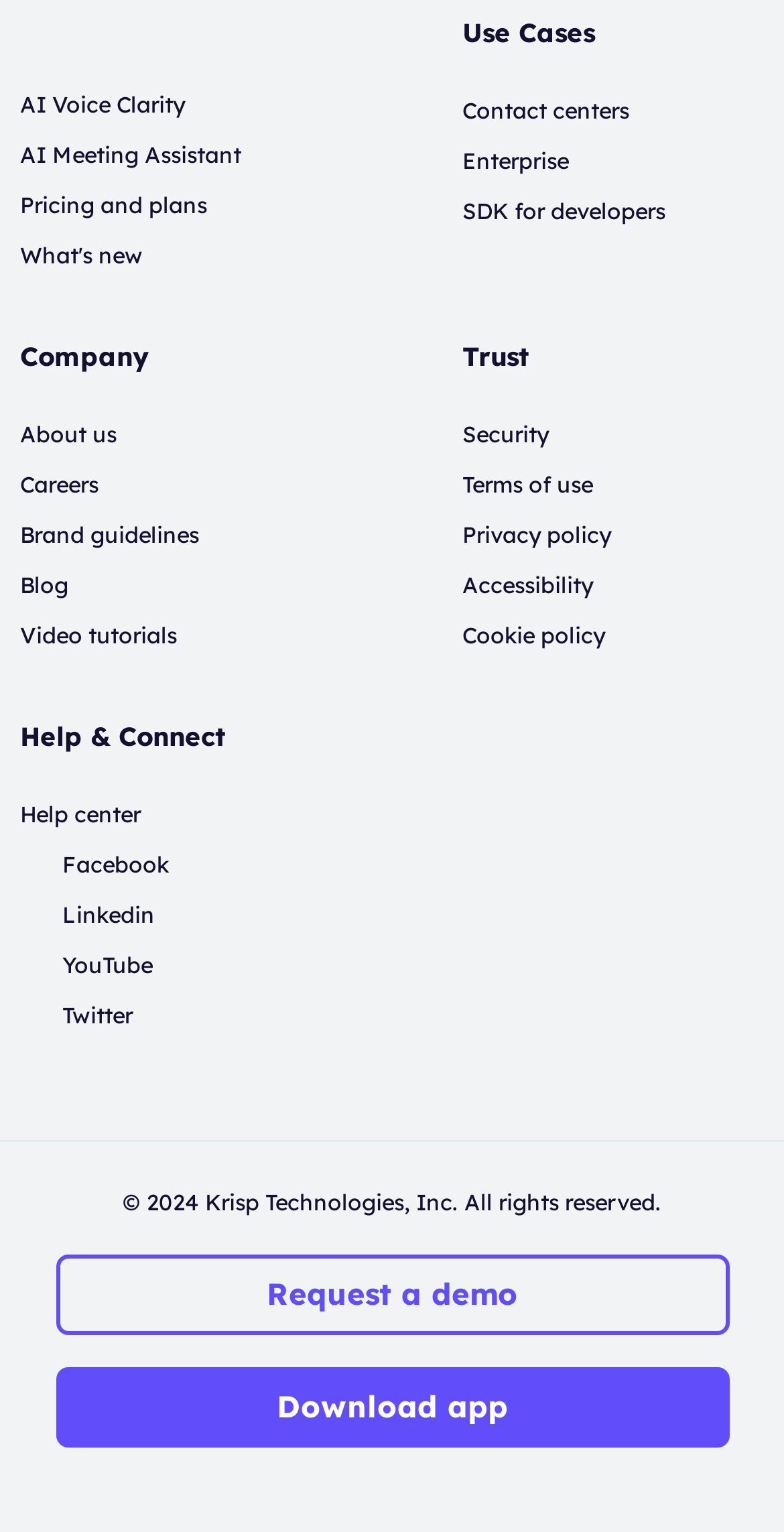Can you pinpoint the bounding box coordinates for the clickable element required for this instruction: "Click on AI Voice Clarity"? The coordinates should be four float numbers between 0 and 1, i.e., [left, top, right, bottom].

[0.026, 0.059, 0.236, 0.077]